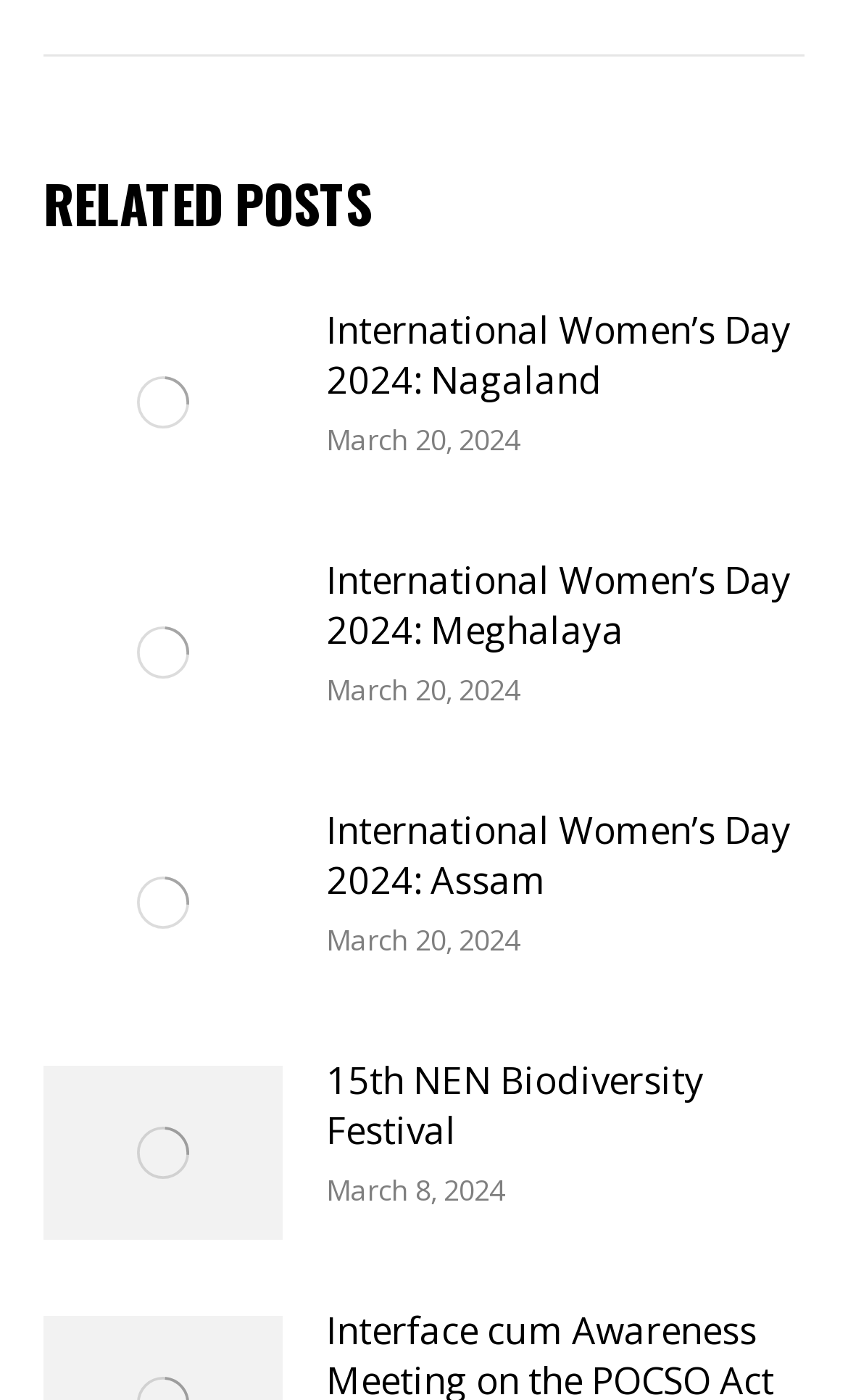Specify the bounding box coordinates of the area to click in order to execute this command: 'view International Women’s Day 2024: Nagaland'. The coordinates should consist of four float numbers ranging from 0 to 1, and should be formatted as [left, top, right, bottom].

[0.385, 0.217, 0.949, 0.289]